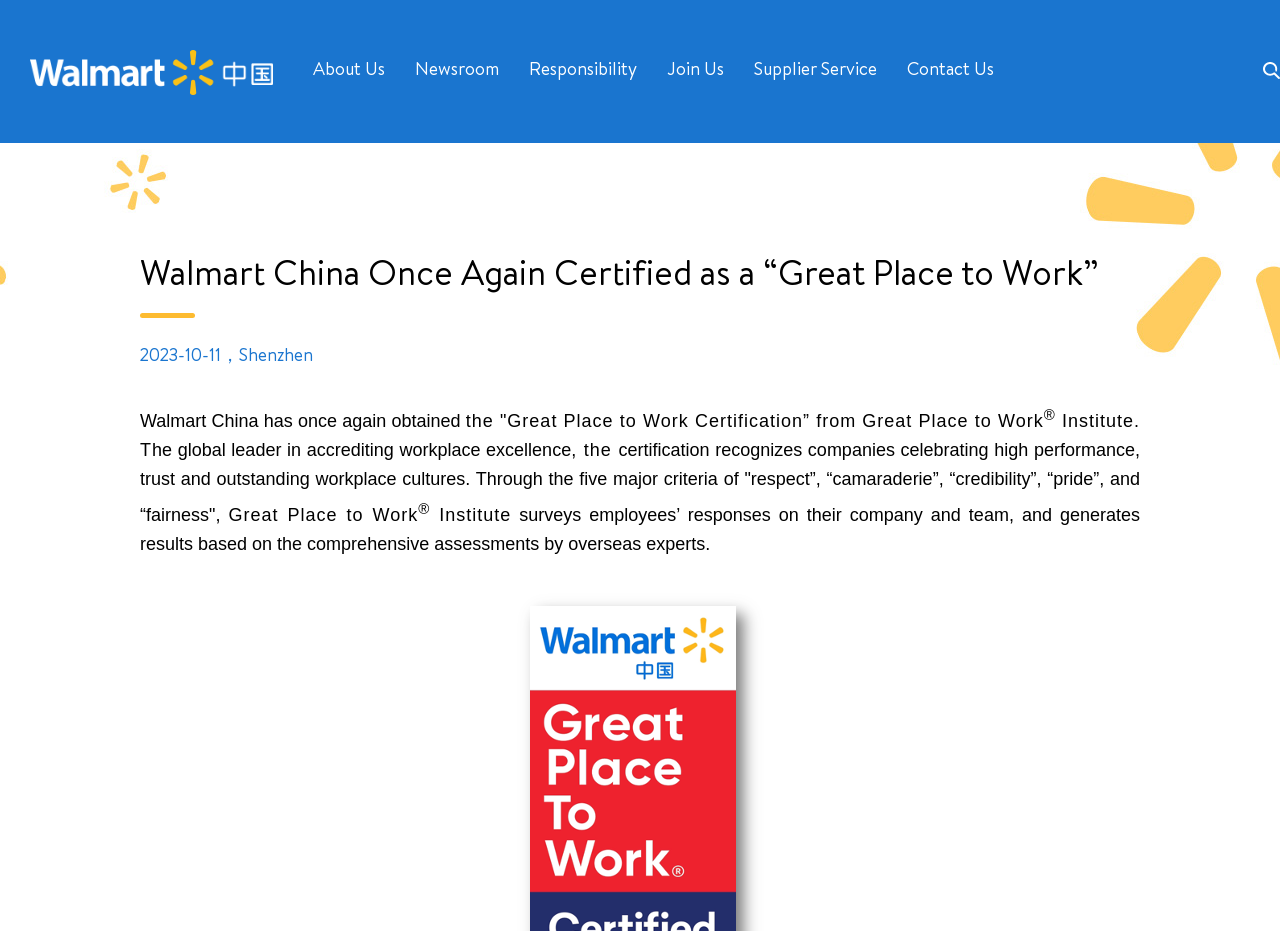Given the description "Contact Us", determine the bounding box of the corresponding UI element.

[0.709, 0.0, 0.777, 0.154]